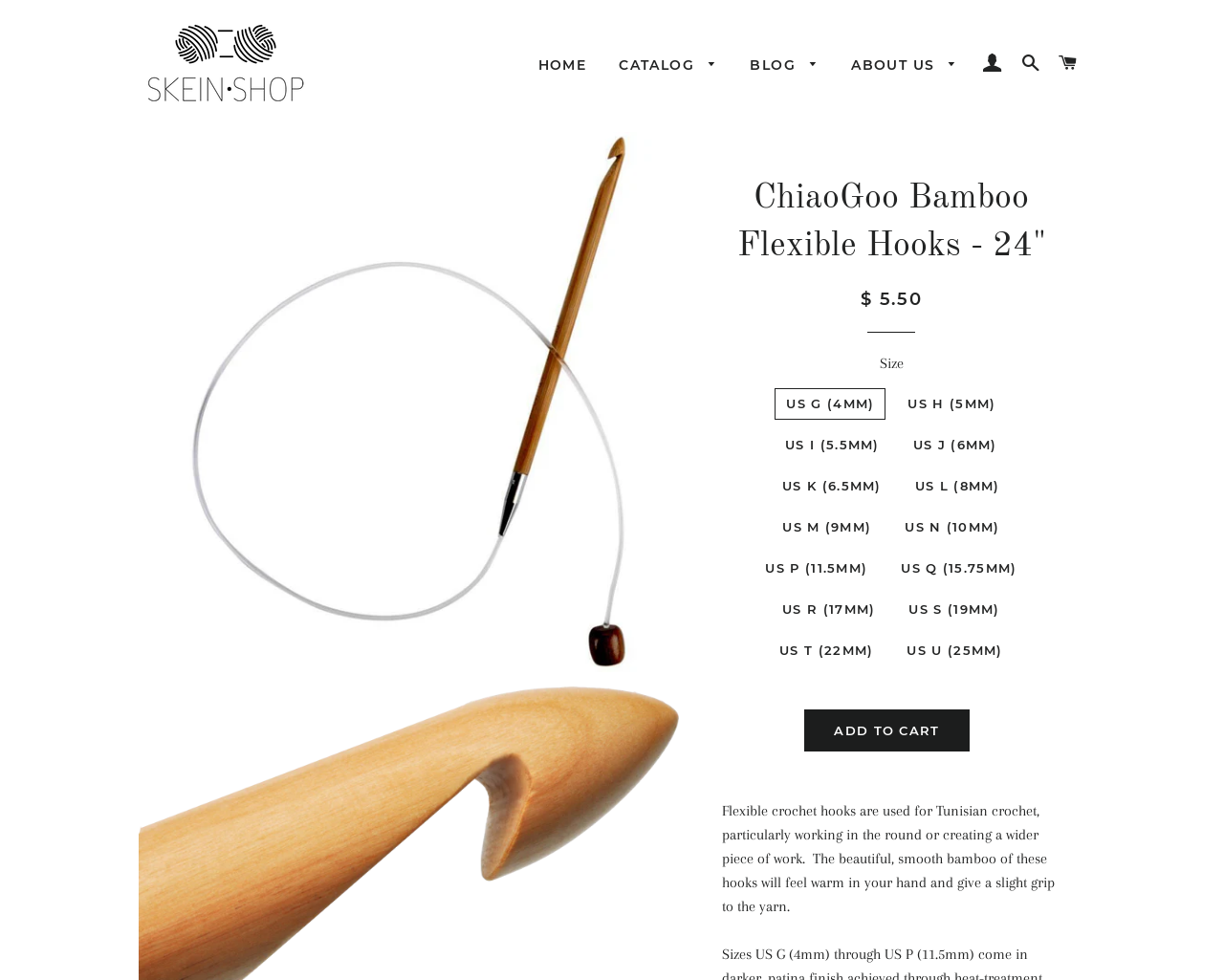Find the bounding box coordinates of the element to click in order to complete the given instruction: "Click the 'LOG IN' link."

[0.797, 0.036, 0.825, 0.094]